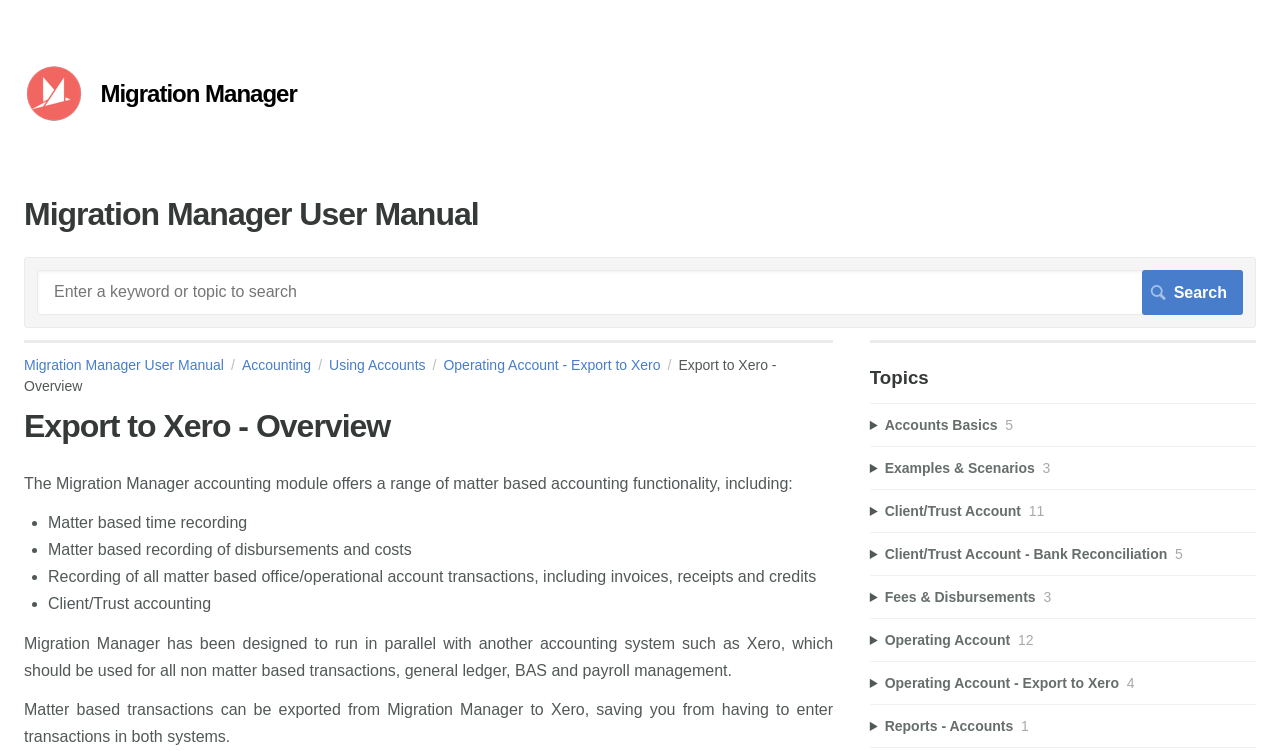Bounding box coordinates are to be given in the format (top-left x, top-left y, bottom-right x, bottom-right y). All values must be floating point numbers between 0 and 1. Provide the bounding box coordinate for the UI element described as: Migration Manager User Manual

[0.019, 0.475, 0.189, 0.496]